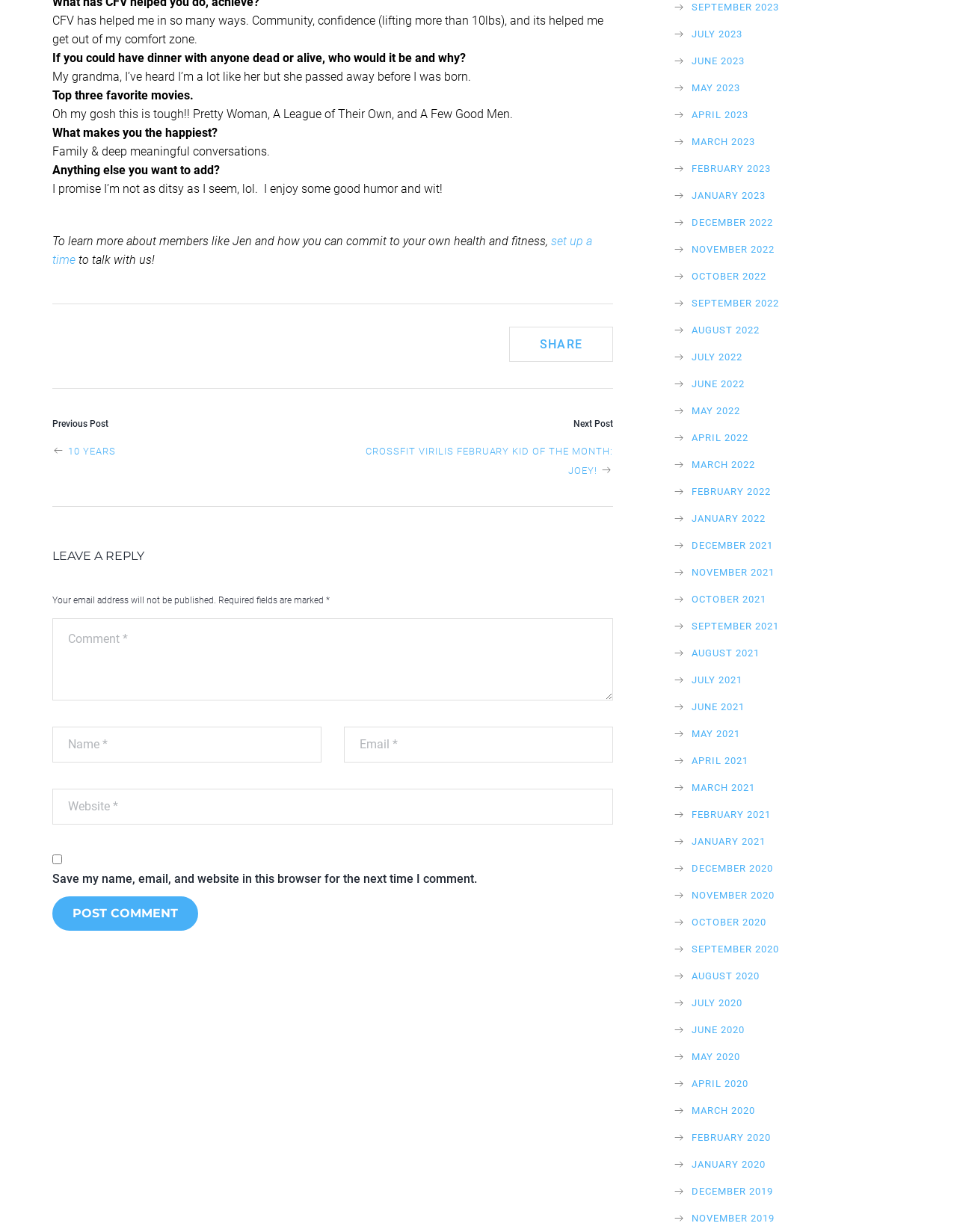Find the bounding box coordinates of the area to click in order to follow the instruction: "Click on 'Previous Post'".

[0.055, 0.34, 0.113, 0.348]